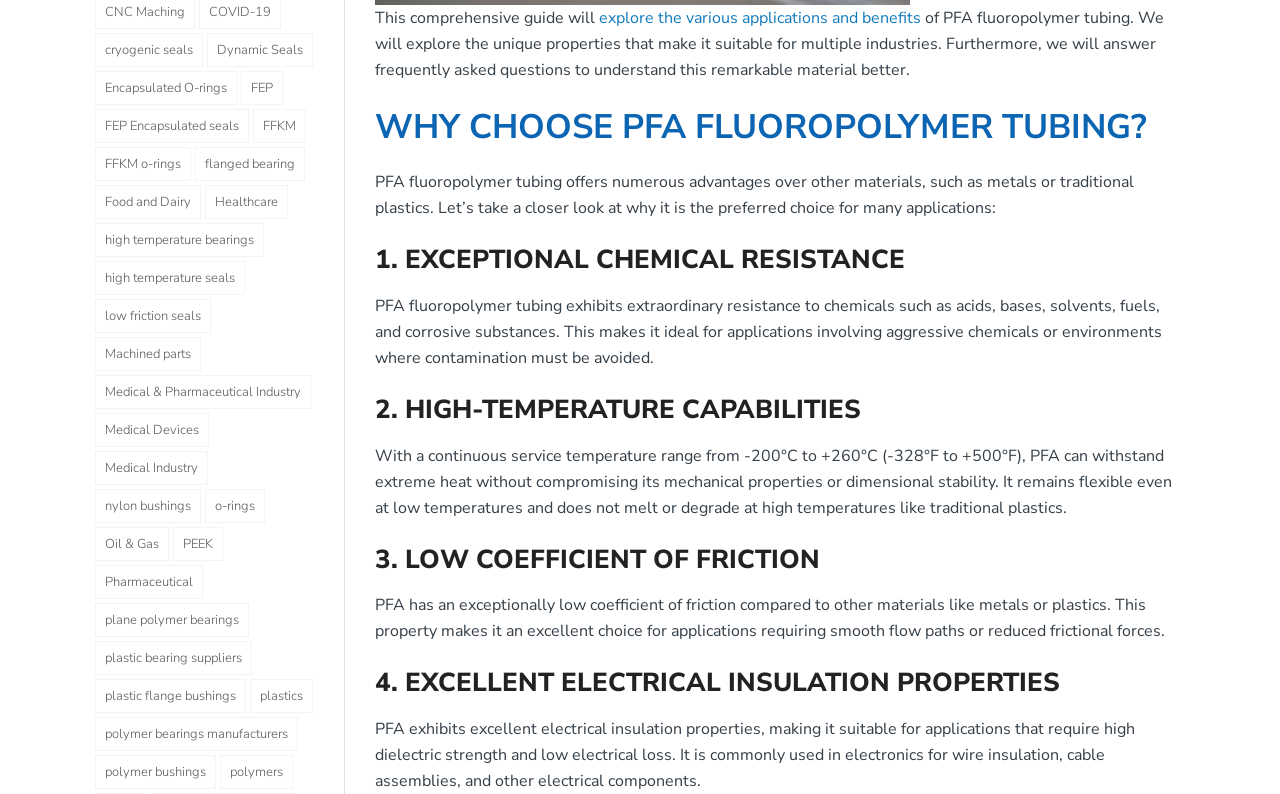Identify the coordinates of the bounding box for the element described below: "Medical Devices". Return the coordinates as four float numbers between 0 and 1: [left, top, right, bottom].

[0.074, 0.52, 0.163, 0.563]